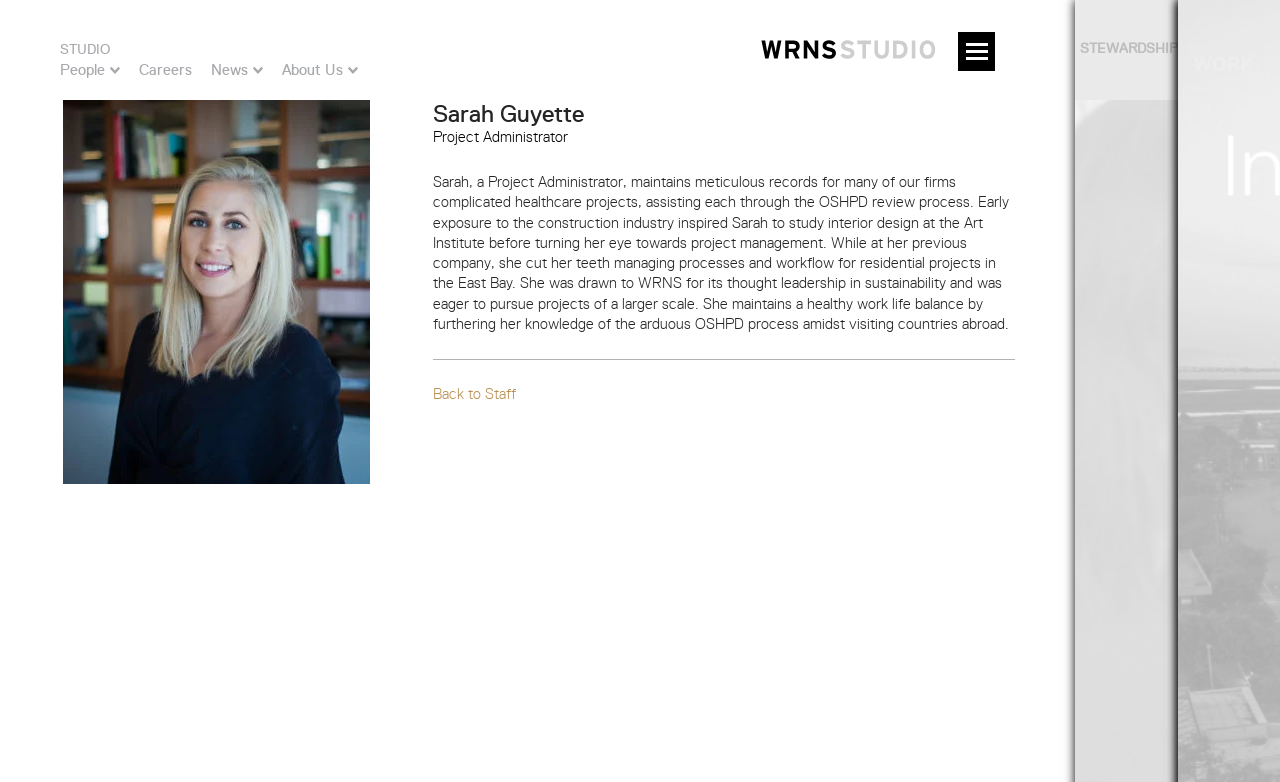Calculate the bounding box coordinates for the UI element based on the following description: "caret-down Back to Staff". Ensure the coordinates are four float numbers between 0 and 1, i.e., [left, top, right, bottom].

[0.338, 0.494, 0.403, 0.515]